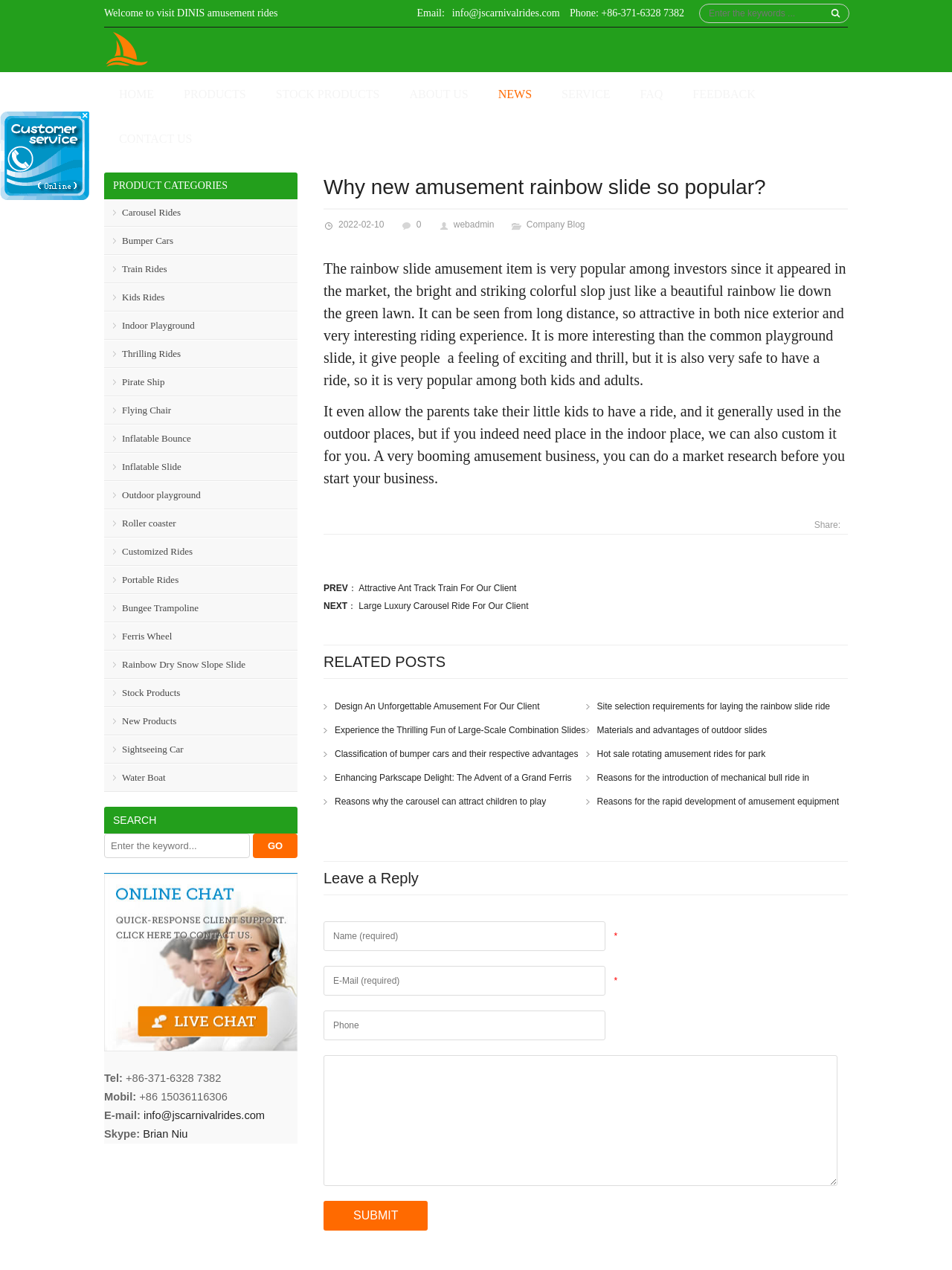Determine the bounding box coordinates of the clickable region to carry out the instruction: "Search for products".

[0.734, 0.003, 0.892, 0.018]